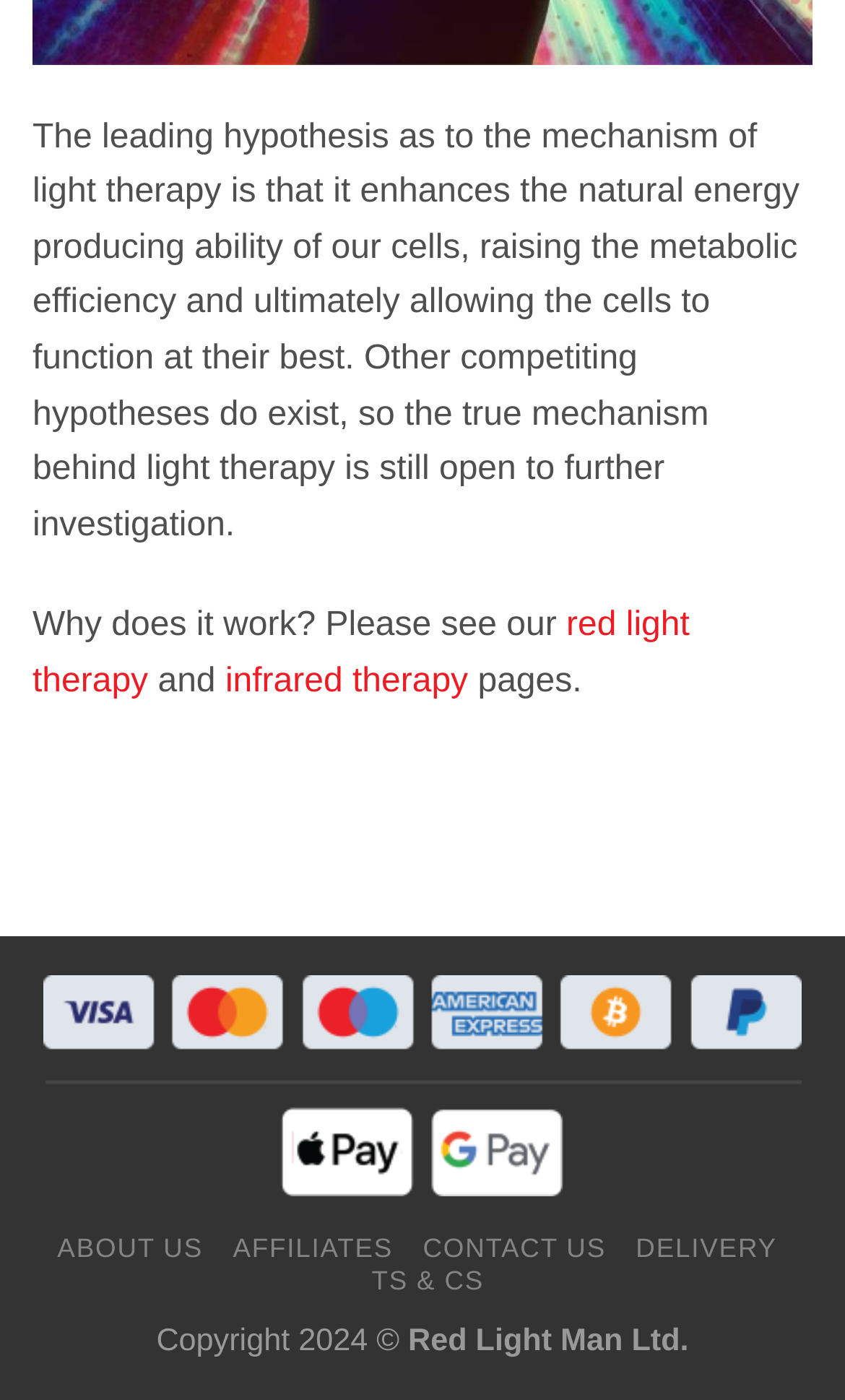What is the topic of the webpage?
Using the image, provide a concise answer in one word or a short phrase.

Light therapy